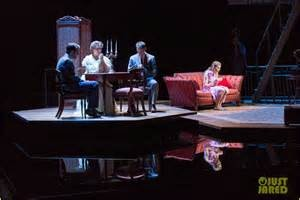Reply to the question with a single word or phrase:
What is reflected on the surface in front of the stage?

Reflections